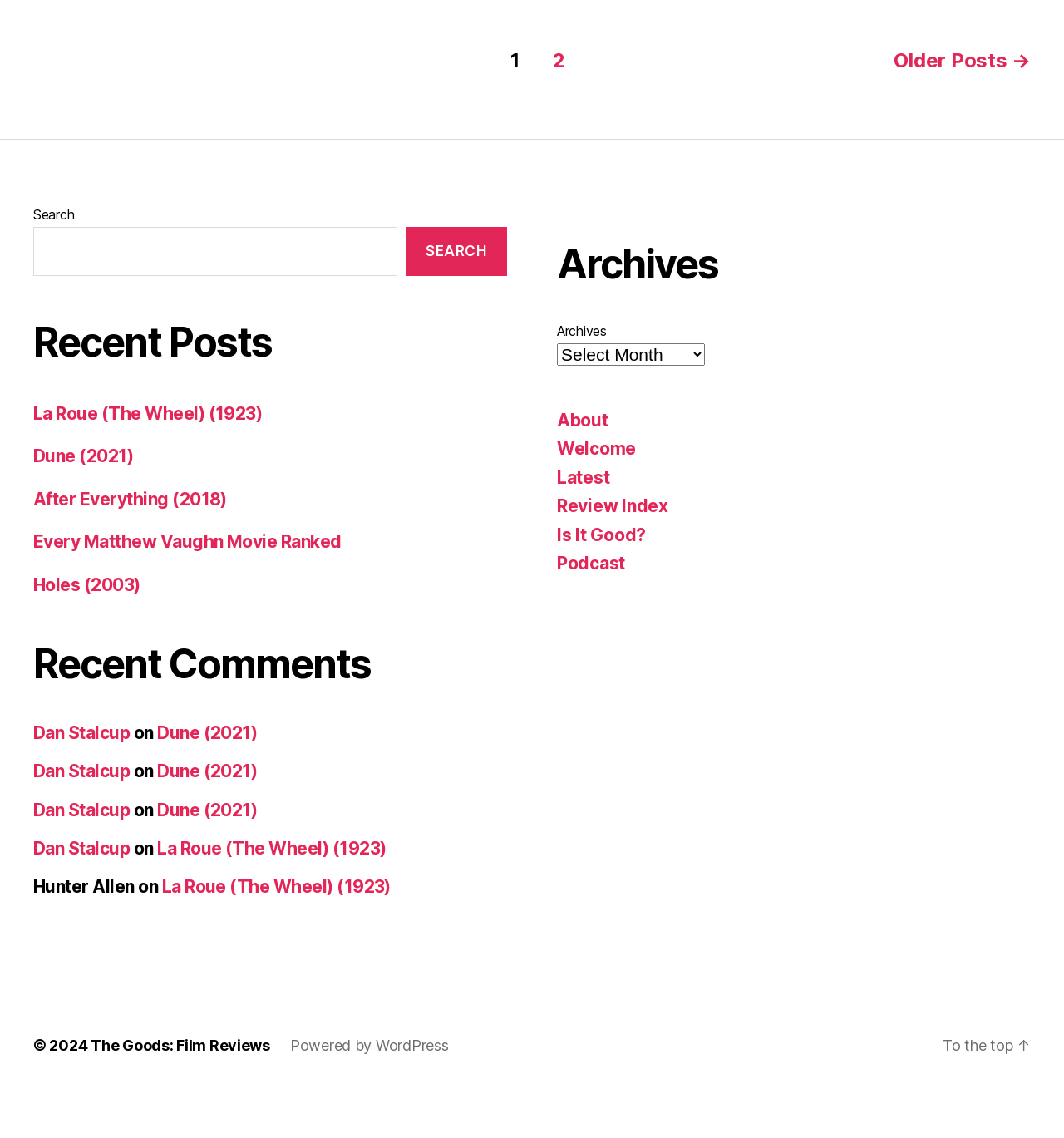Using the element description: "The Goods: Film Reviews", determine the bounding box coordinates. The coordinates should be in the format [left, top, right, bottom], with values between 0 and 1.

[0.085, 0.951, 0.254, 0.966]